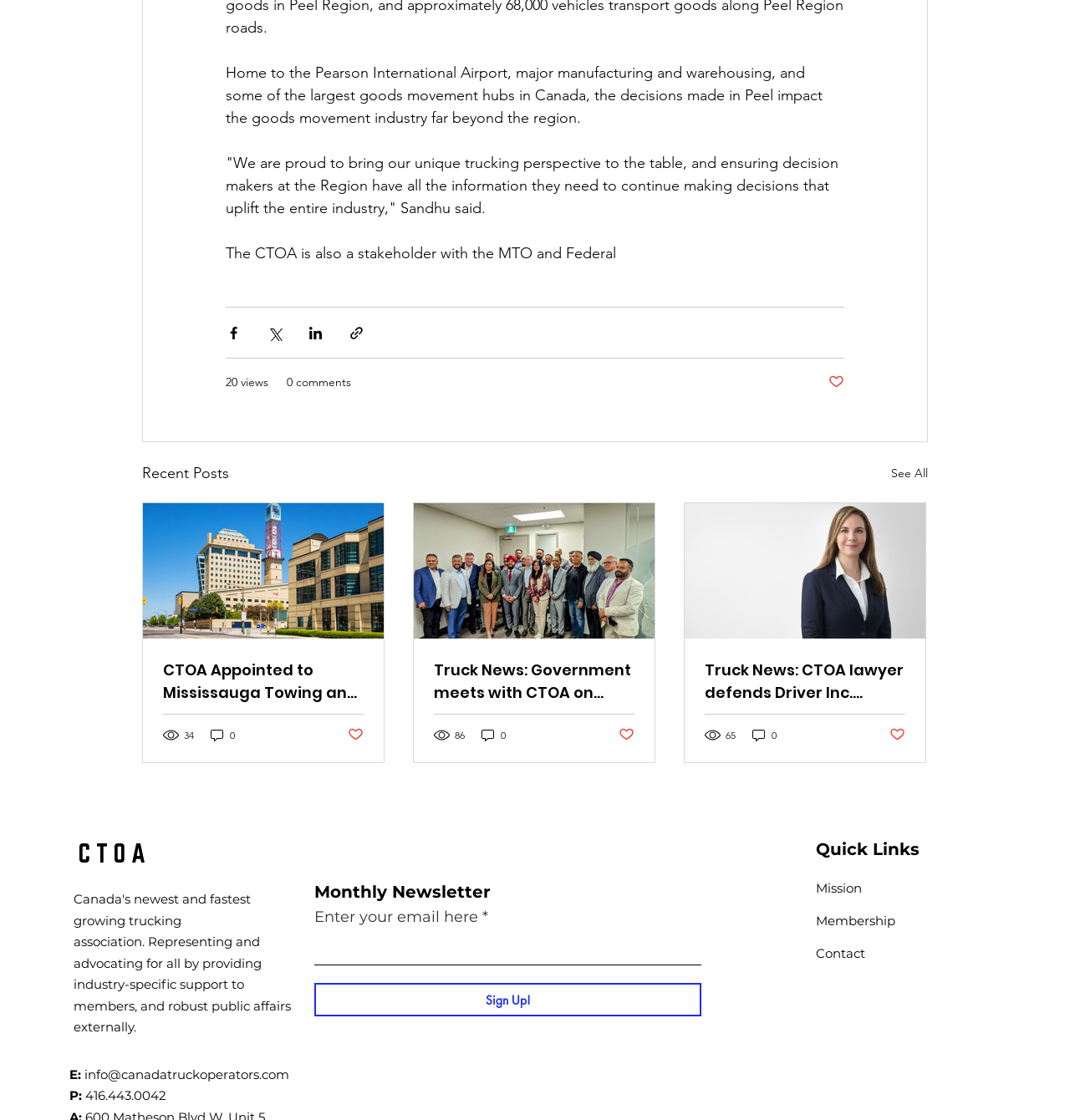Locate the bounding box coordinates of the area where you should click to accomplish the instruction: "Like a post".

[0.774, 0.334, 0.789, 0.35]